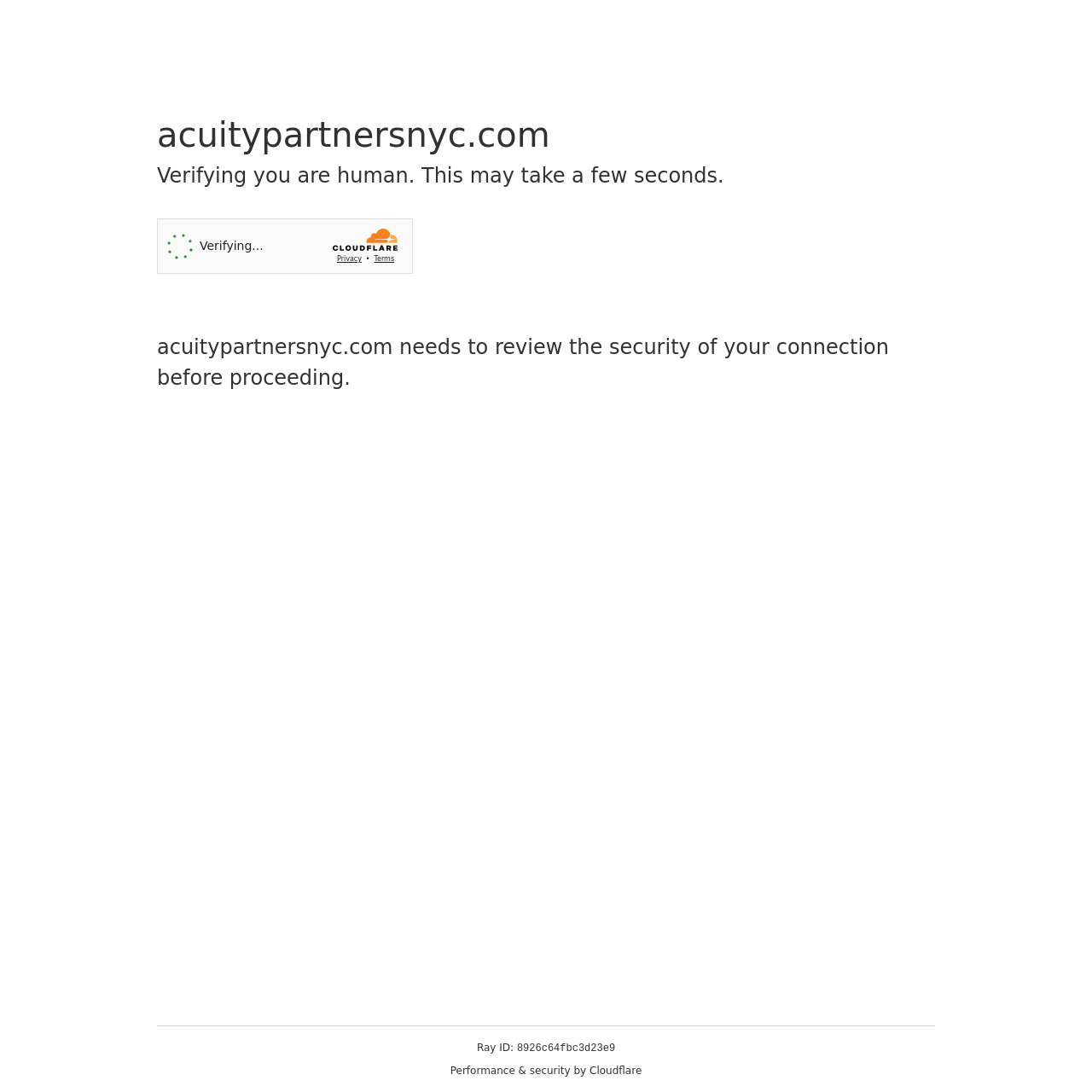Why is the website reviewing the connection?
Please provide a single word or phrase as the answer based on the screenshot.

security